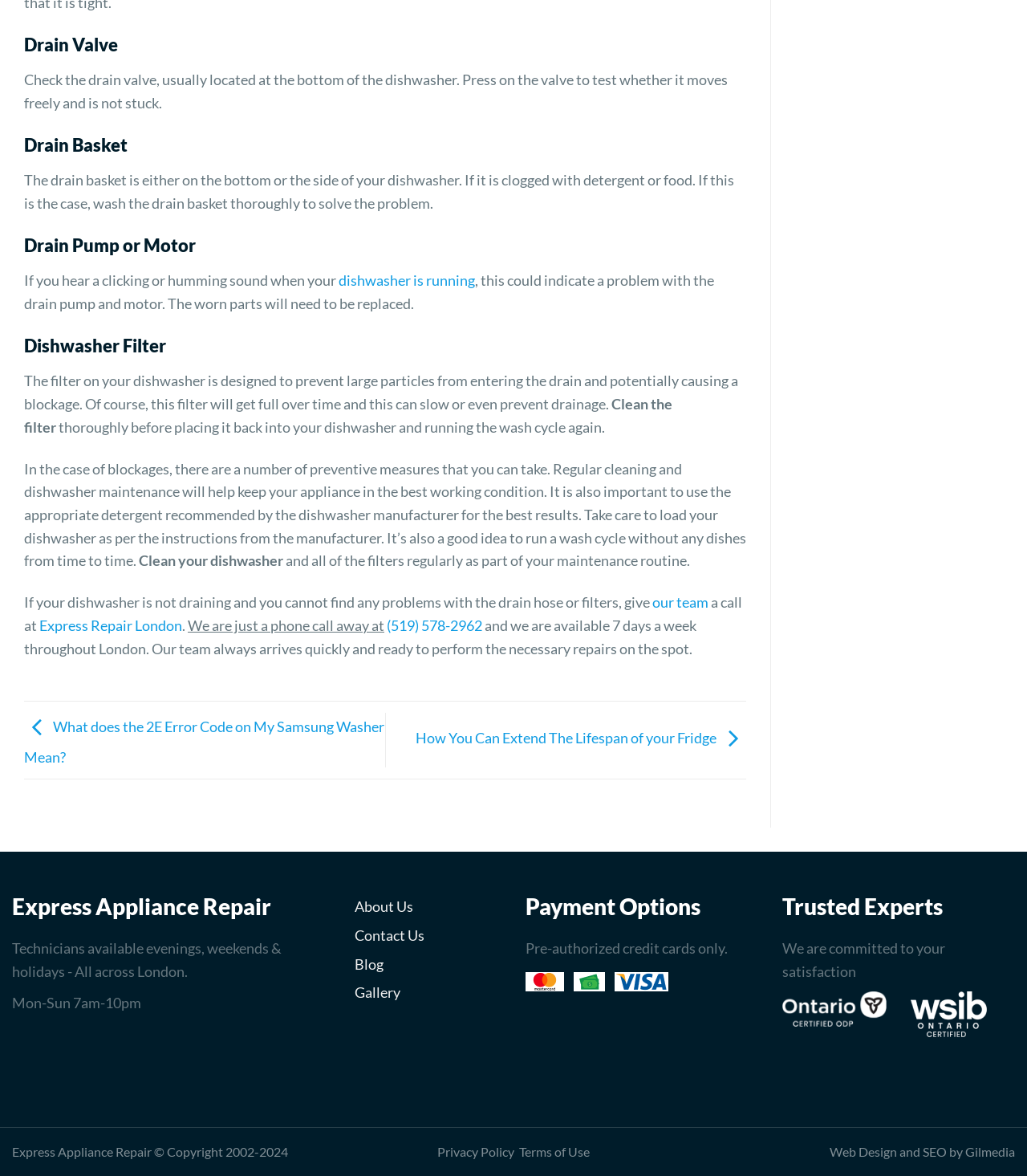Show the bounding box coordinates of the region that should be clicked to follow the instruction: "Read the 'Trusted Experts' section."

[0.762, 0.759, 0.918, 0.782]